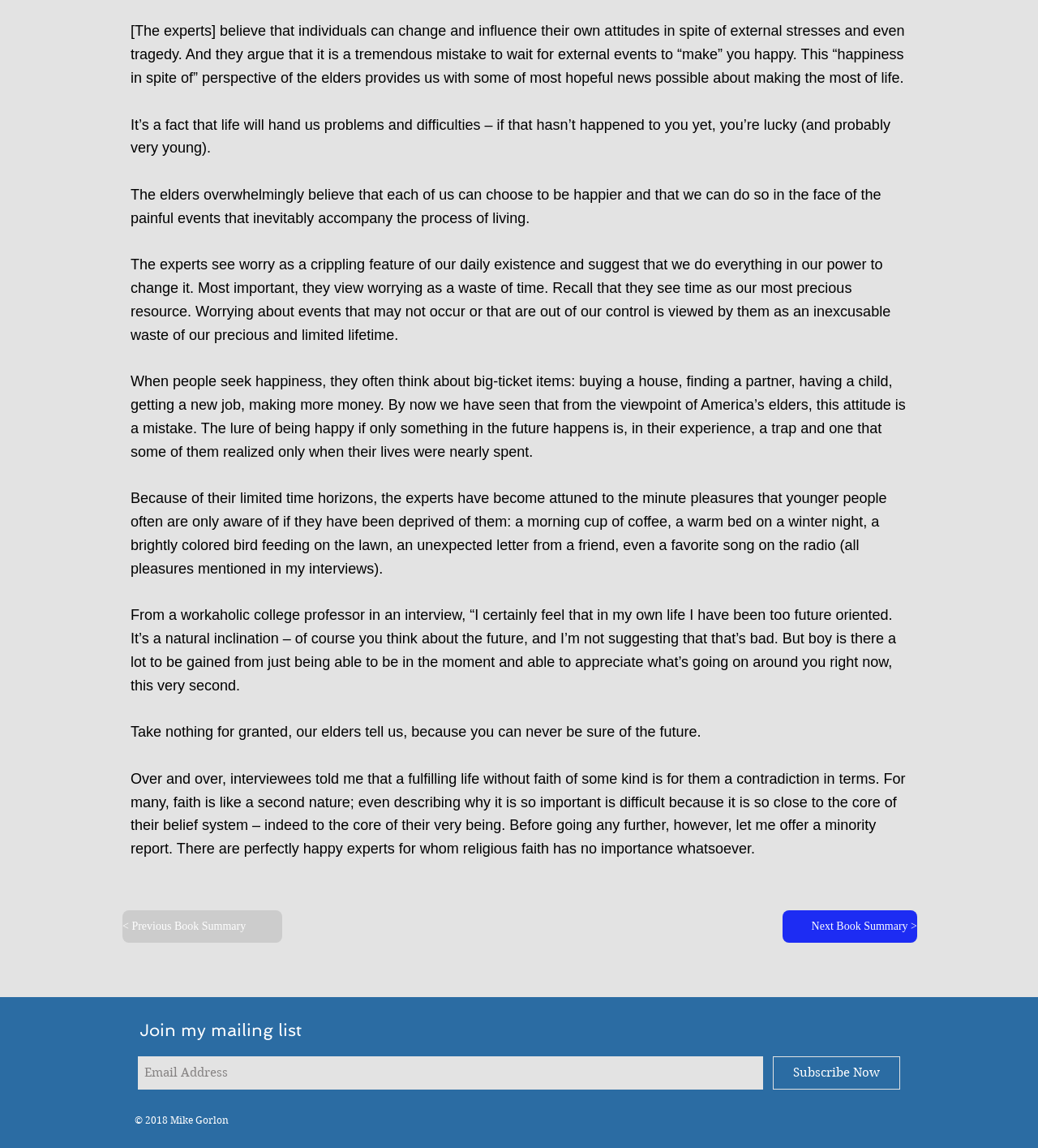Find the bounding box of the web element that fits this description: "Next Book Summary >".

[0.754, 0.793, 0.884, 0.821]